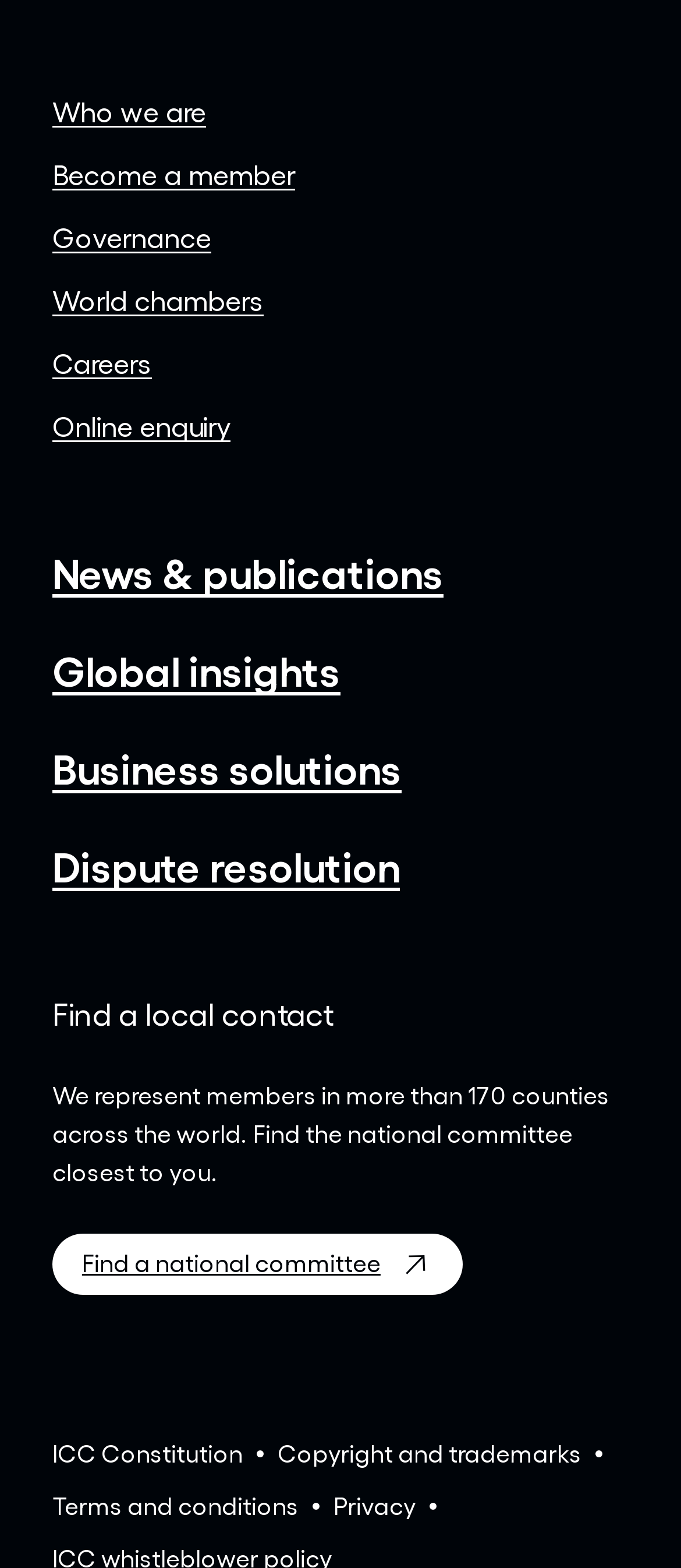Refer to the image and offer a detailed explanation in response to the question: How many links are there in the bottom section of the webpage?

The bottom section of the webpage contains links such as 'ICC Constitution', 'Copyright and trademarks', 'Terms and conditions', and 'Privacy'. There are 4 links in total.